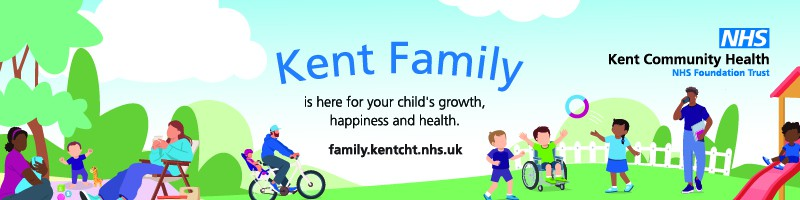Give a complete and detailed account of the image.

The image features a vibrant and engaging illustration promoting the "Kent Family" initiative, which emphasizes the importance of growth, happiness, and health for children. The background shows a bright, cheerful outdoor scene with lush green hills and a clear blue sky adorned with fluffy clouds. 

In the foreground, diverse children are depicted joyfully playing various activities, highlighting inclusivity and community engagement. One child rides a bike, while another joyfully plays with a hoop, embodying active play. A parent figure, depicted seated with a child, reflects a nurturing environment. Additionally, the text prominently states, "Kent Family is here for your child's growth, happiness and health," alongside a website link for more information. The NHS logo enhances the credibility of the initiative, associating it with trusted community health services under Kent Community Health NHS Foundation Trust.